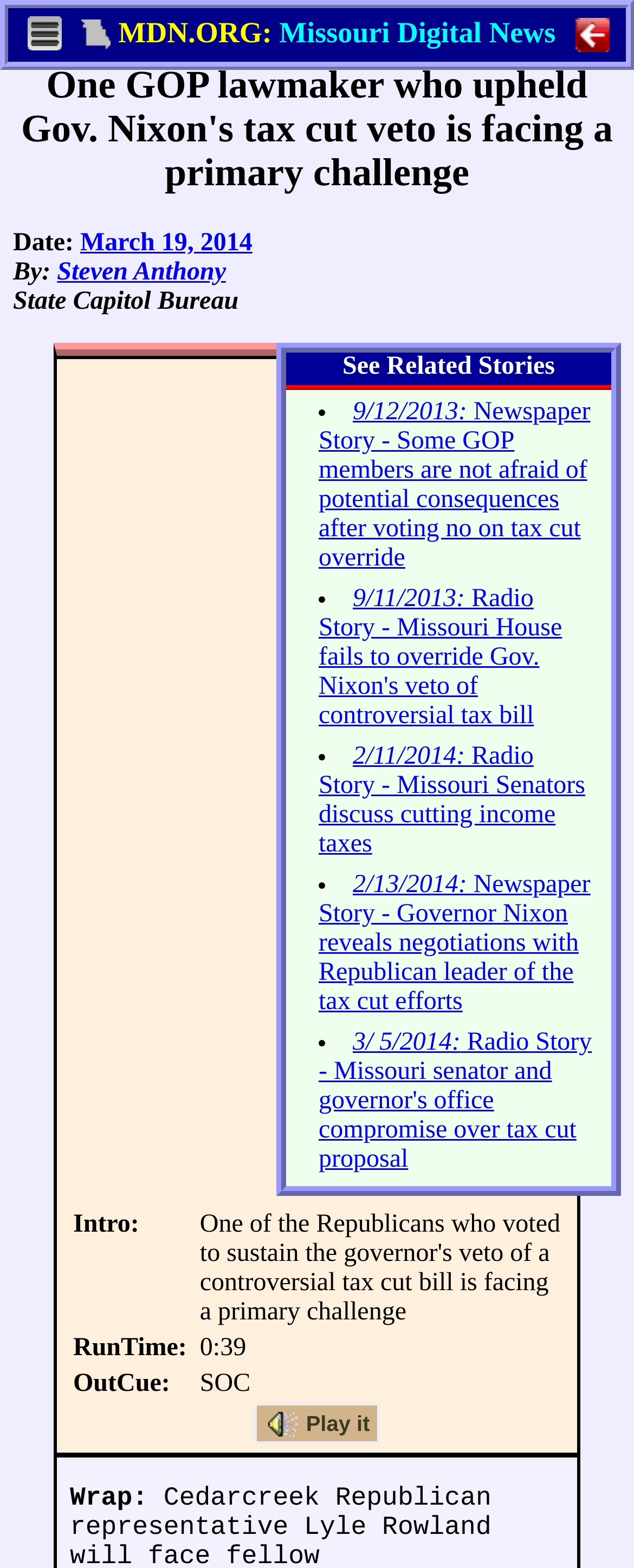Please identify the bounding box coordinates of the clickable region that I should interact with to perform the following instruction: "View related stories". The coordinates should be expressed as four float numbers between 0 and 1, i.e., [left, top, right, bottom].

[0.54, 0.225, 0.875, 0.242]